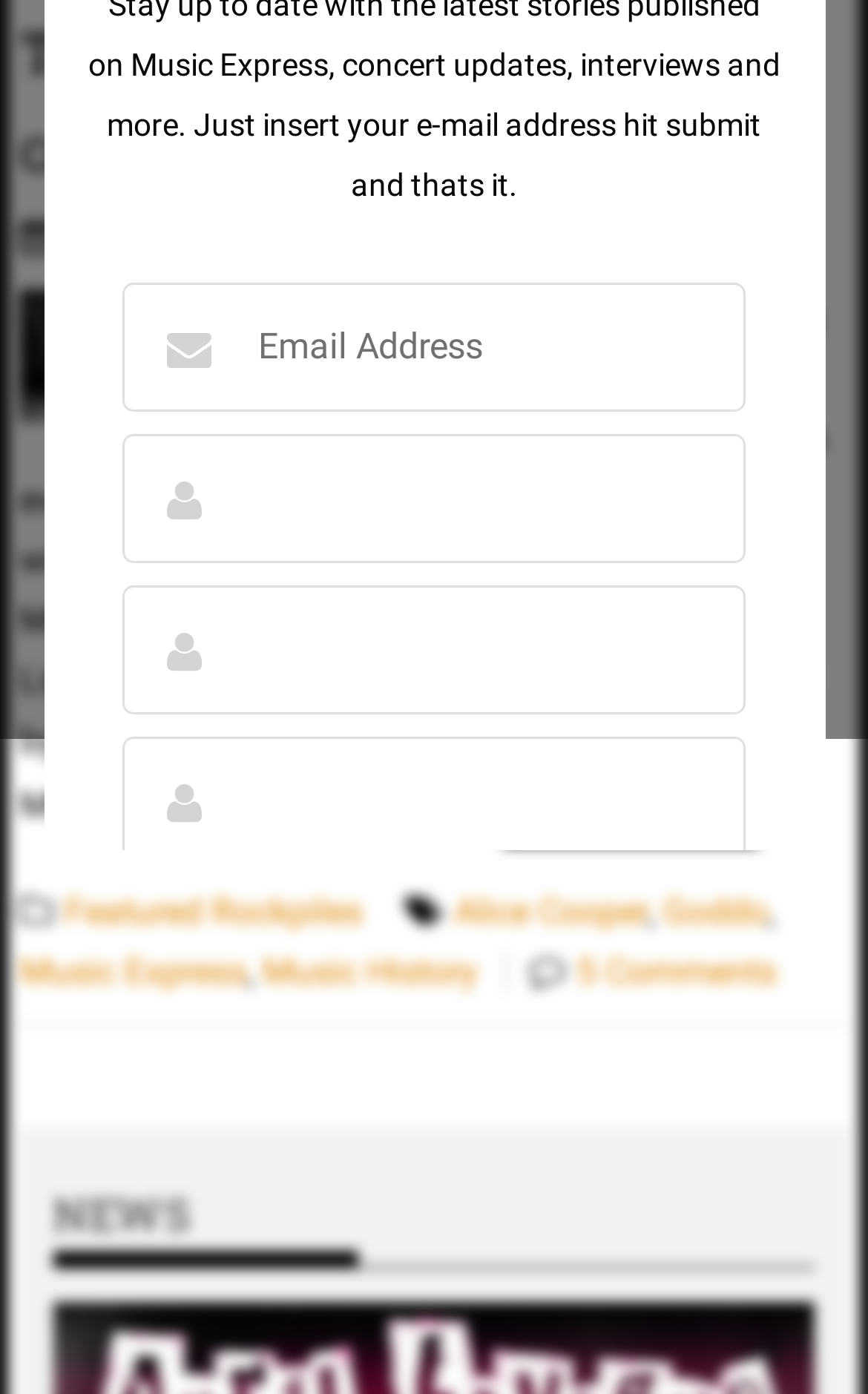Find the bounding box coordinates of the UI element according to this description: "name="EMAIL" placeholder="Email Address"".

[0.141, 0.202, 0.859, 0.295]